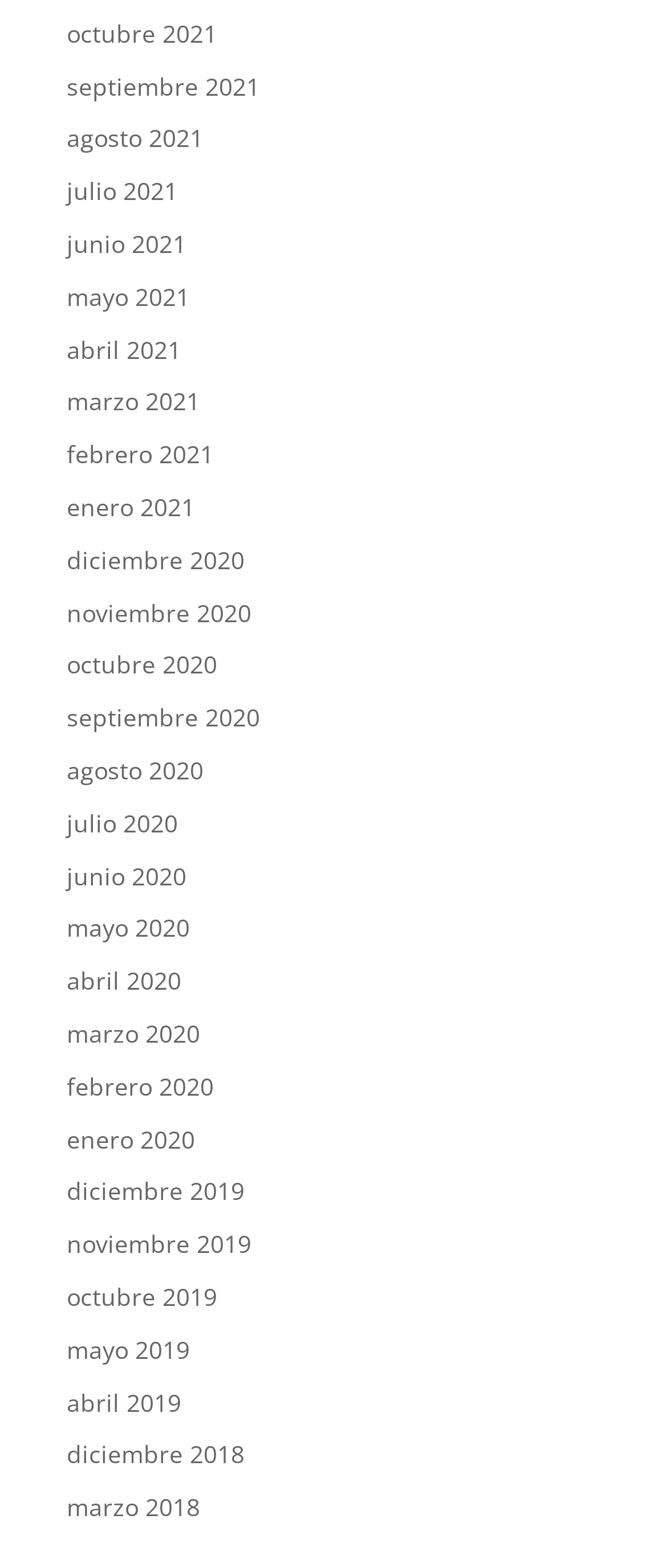Can you specify the bounding box coordinates for the region that should be clicked to fulfill this instruction: "go to septiembre 2020".

[0.1, 0.447, 0.39, 0.468]